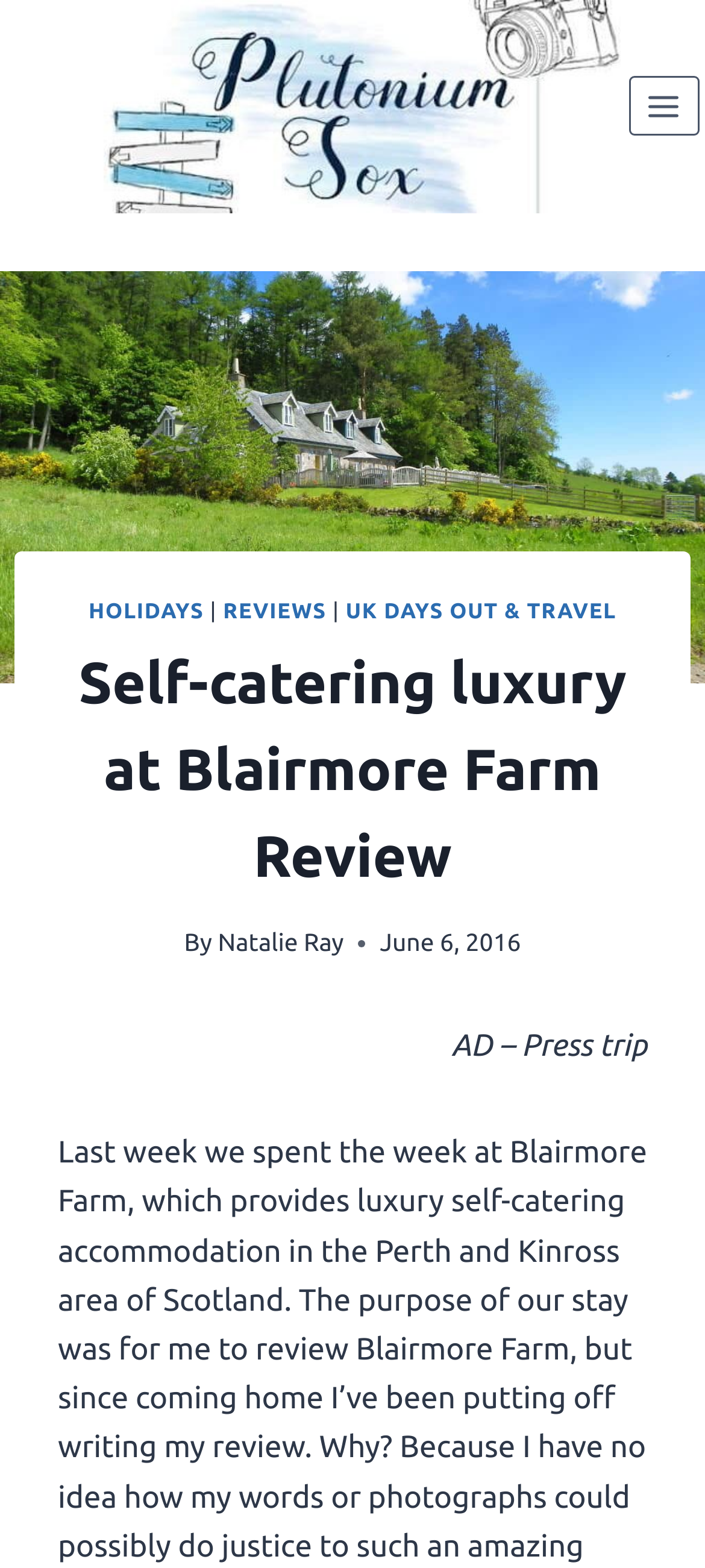Give a one-word or short-phrase answer to the following question: 
What type of accommodation is offered at Blairmore Farm?

Self-catering luxury